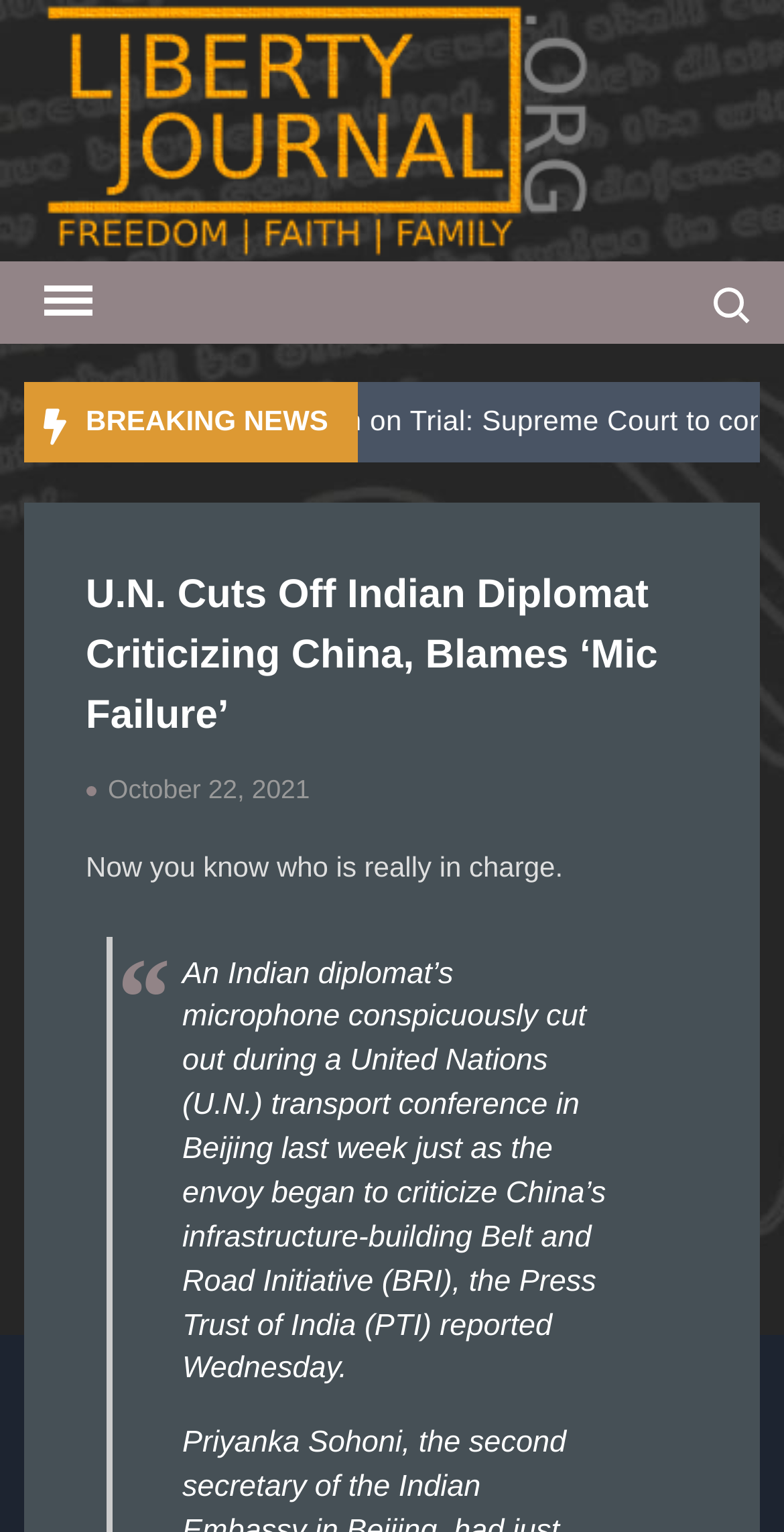Determine the main headline of the webpage and provide its text.

U.N. Cuts Off Indian Diplomat Criticizing China, Blames ‘Mic Failure’